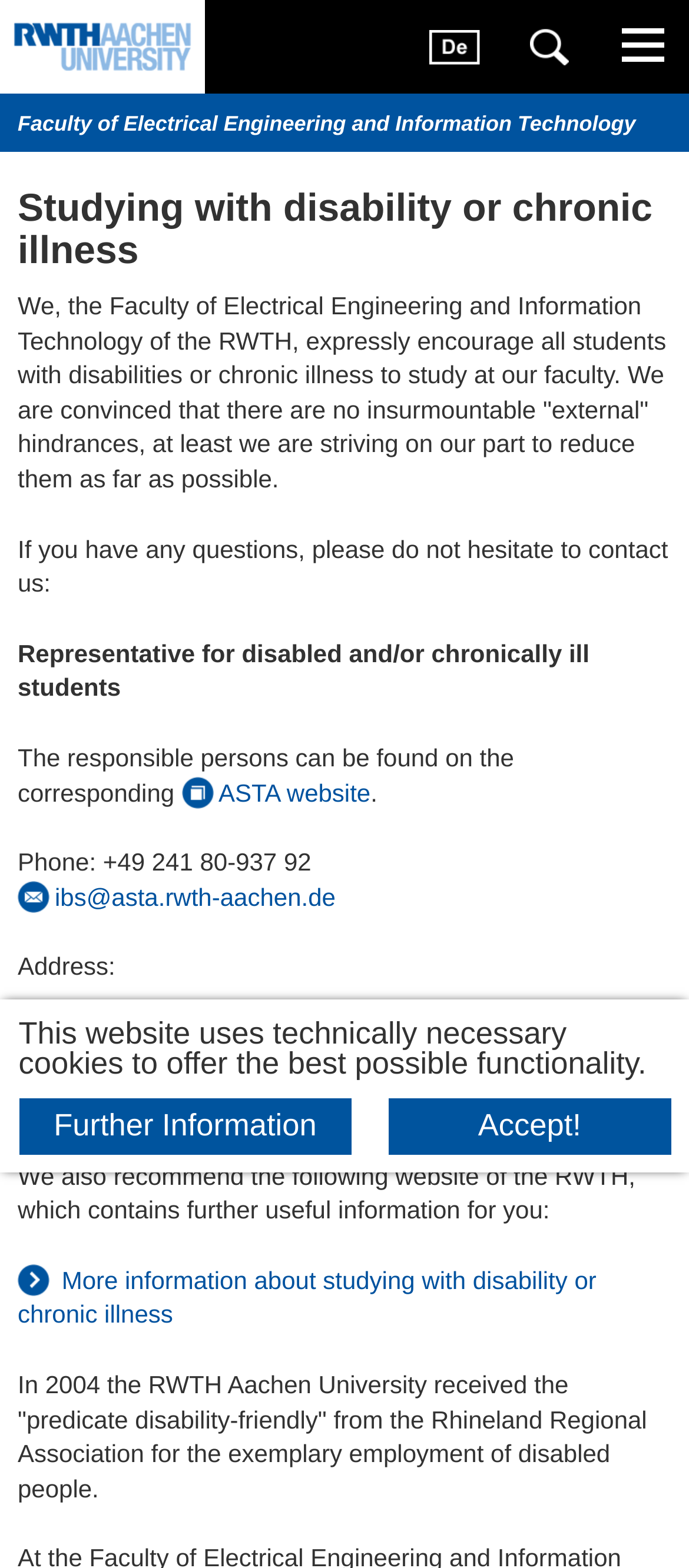Locate the UI element that matches the description Logo: RWTH Aachen University in the webpage screenshot. Return the bounding box coordinates in the format (top-left x, top-left y, bottom-right x, bottom-right y), with values ranging from 0 to 1.

[0.0, 0.0, 0.297, 0.06]